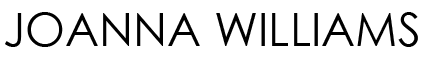With reference to the screenshot, provide a detailed response to the question below:
What is emphasized by the bold, capital letters?

The use of bold, capital letters in the logo emphasizes Joanna Williams' professional and artistic identity, suggesting that these aspects are important to her brand and services.